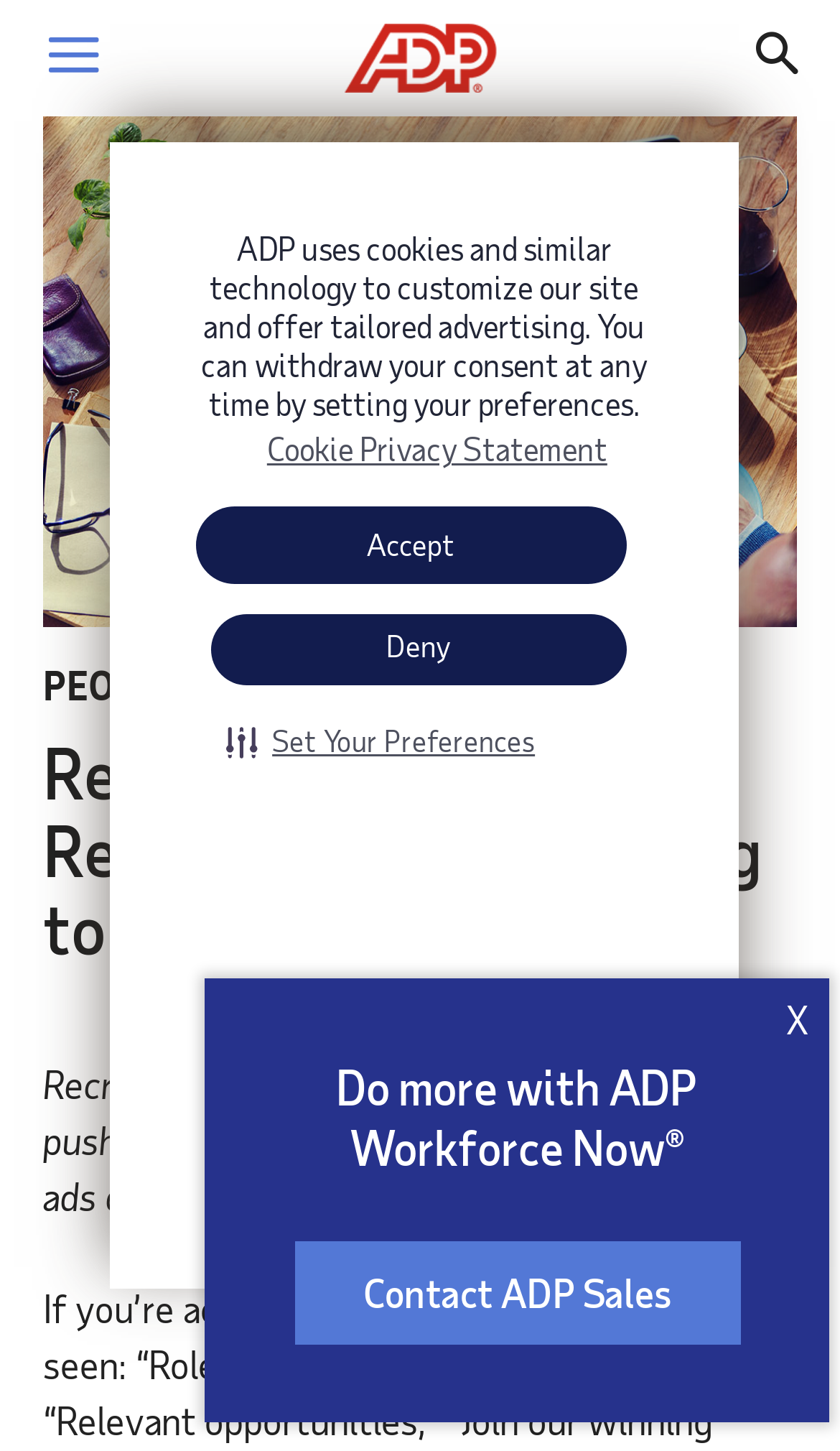Answer this question in one word or a short phrase: What is the purpose of the 'Set Your Preferences' link?

To customize cookie settings